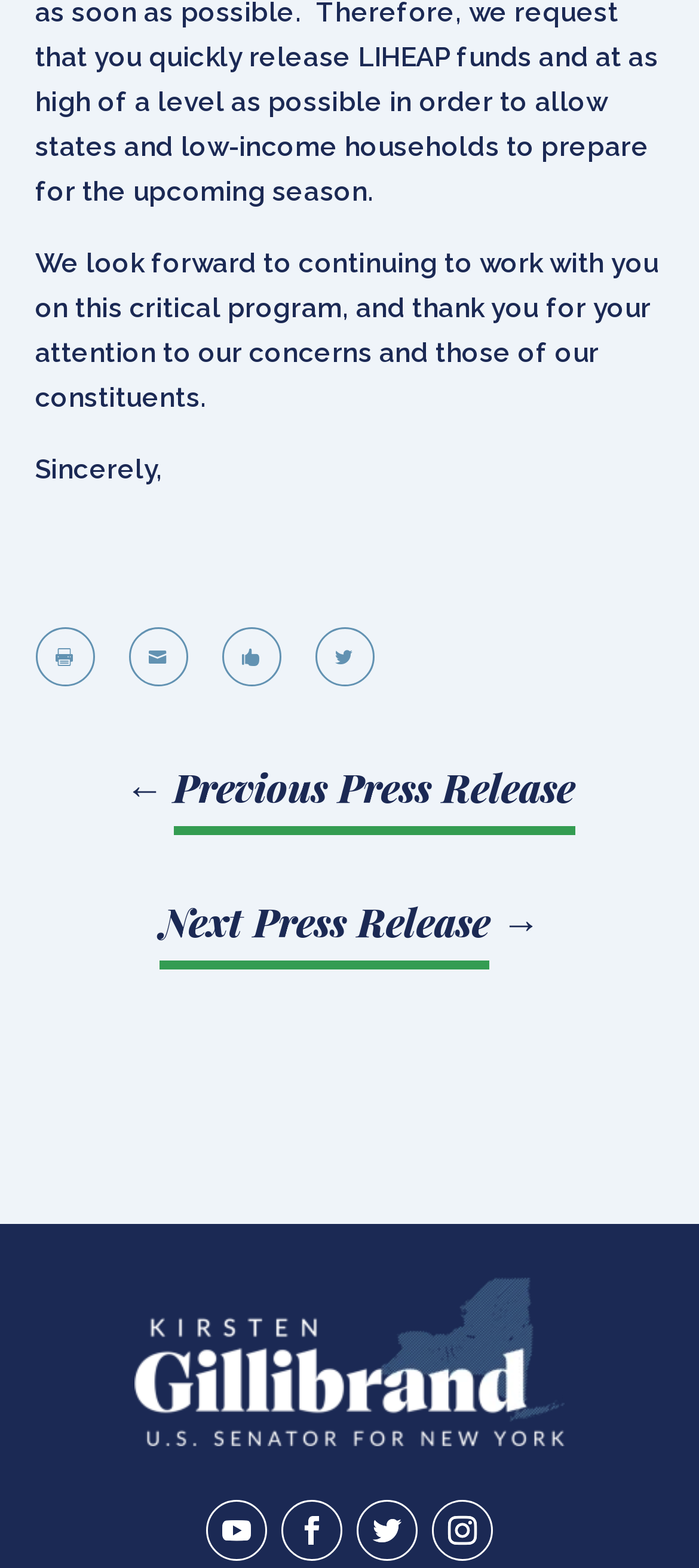What is the image located at the bottom of the page?
Answer with a single word or phrase, using the screenshot for reference.

Logo